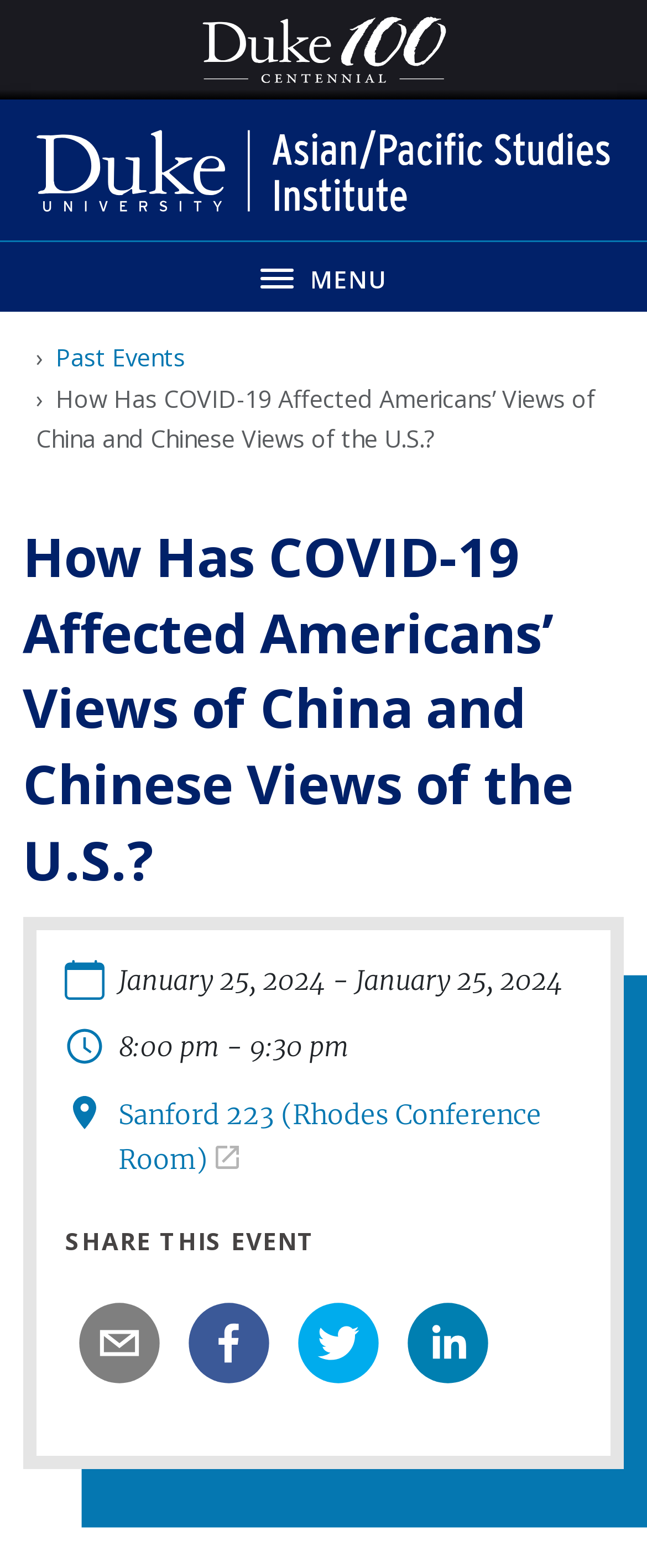Please identify the bounding box coordinates of the area that needs to be clicked to fulfill the following instruction: "Open the menu."

None